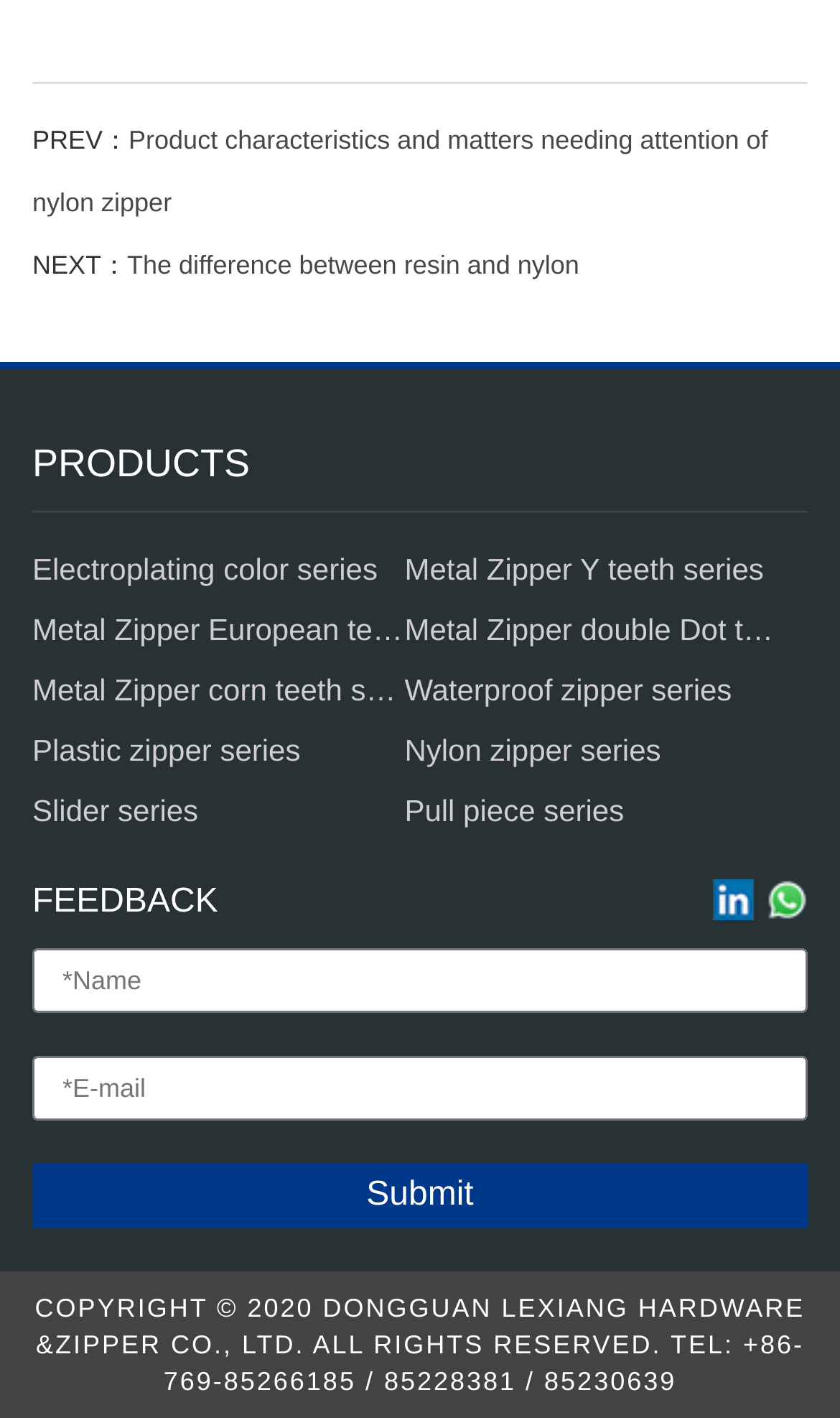Locate the bounding box coordinates of the region to be clicked to comply with the following instruction: "Click the Submit button". The coordinates must be four float numbers between 0 and 1, in the form [left, top, right, bottom].

[0.436, 0.83, 0.564, 0.856]